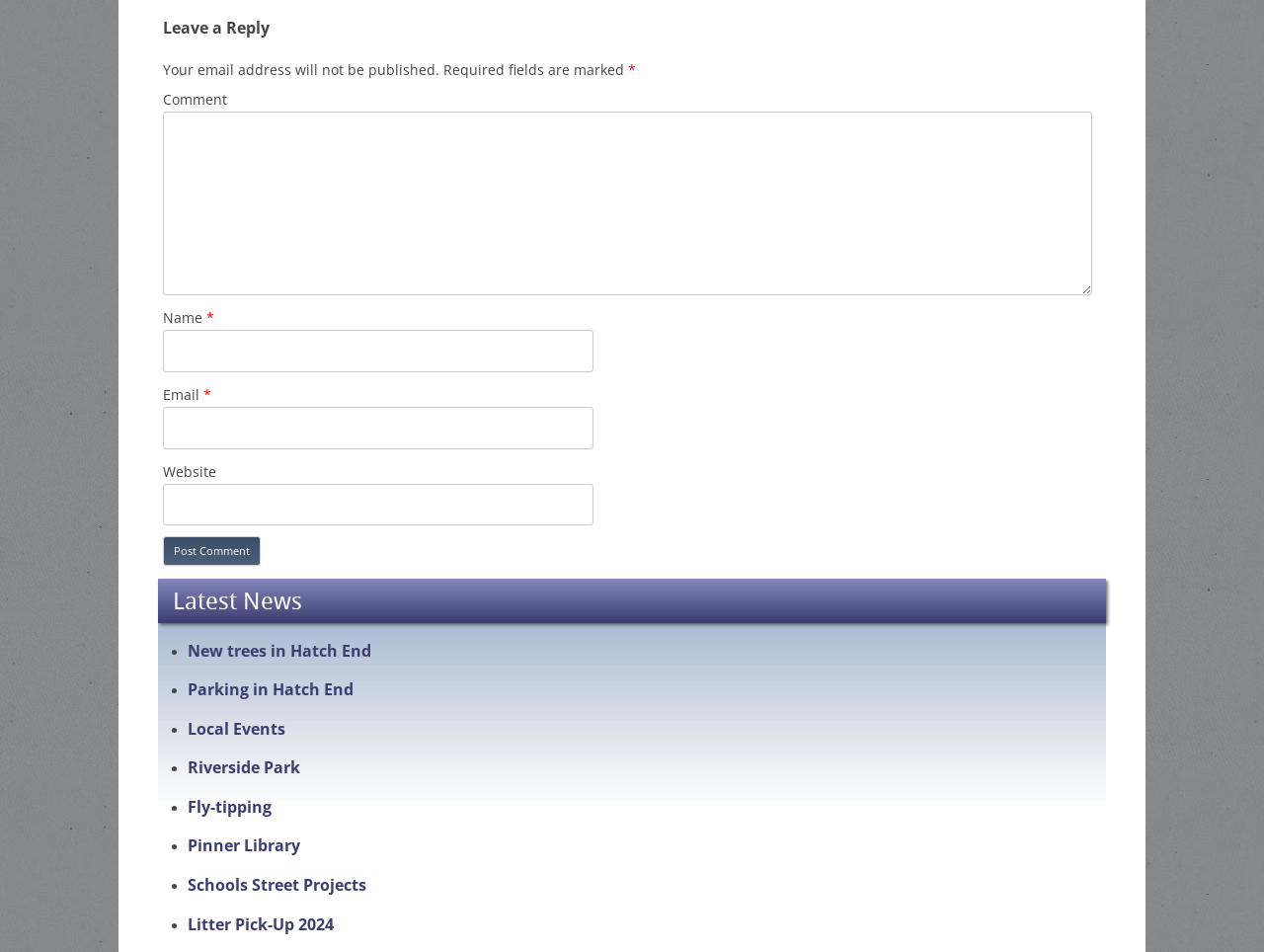Determine the bounding box coordinates of the clickable element to complete this instruction: "Click on the 'Post Comment' button". Provide the coordinates in the format of four float numbers between 0 and 1, [left, top, right, bottom].

[0.129, 0.563, 0.206, 0.594]